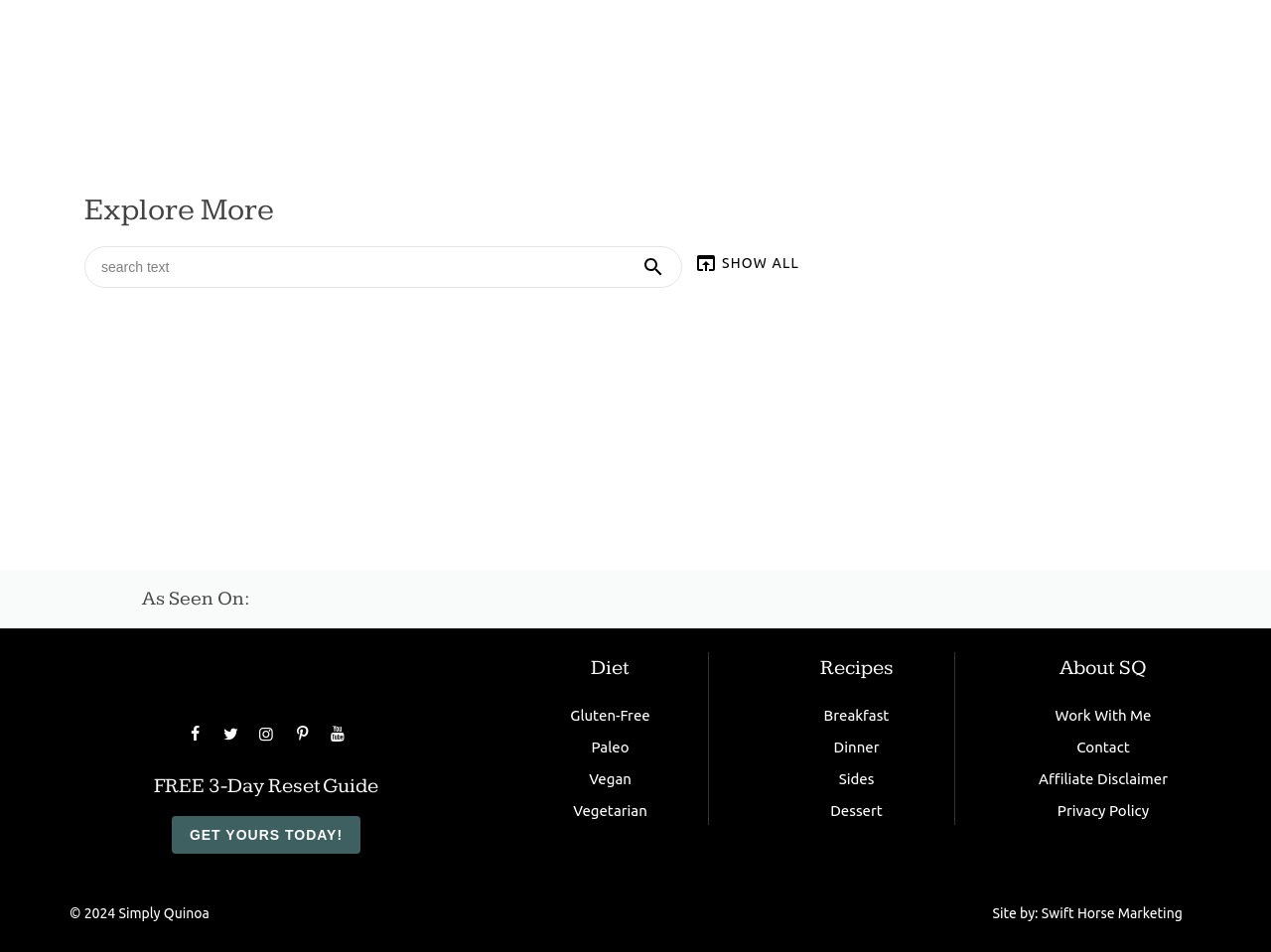Locate the bounding box coordinates of the area that needs to be clicked to fulfill the following instruction: "Click SHOW ALL". The coordinates should be in the format of four float numbers between 0 and 1, namely [left, top, right, bottom].

[0.54, 0.259, 0.635, 0.297]